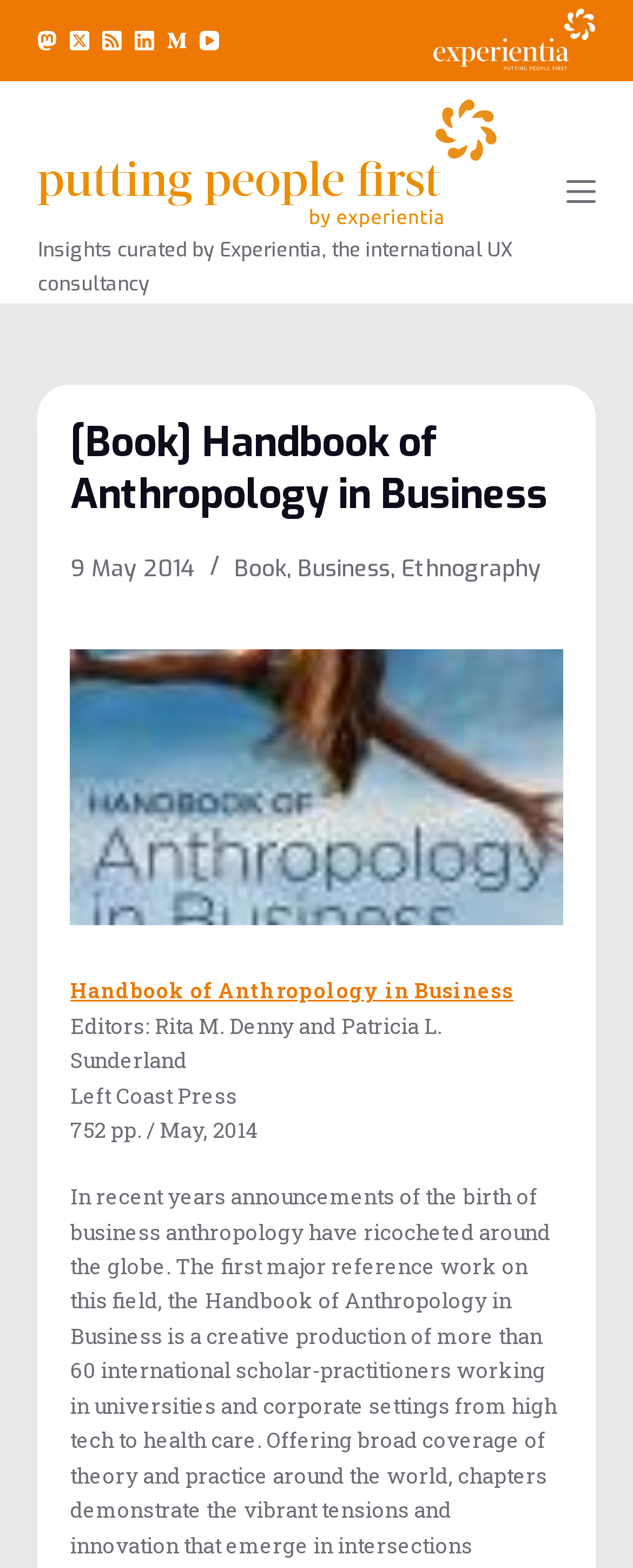Kindly determine the bounding box coordinates for the clickable area to achieve the given instruction: "Visit the Mastodon page".

[0.06, 0.02, 0.091, 0.032]